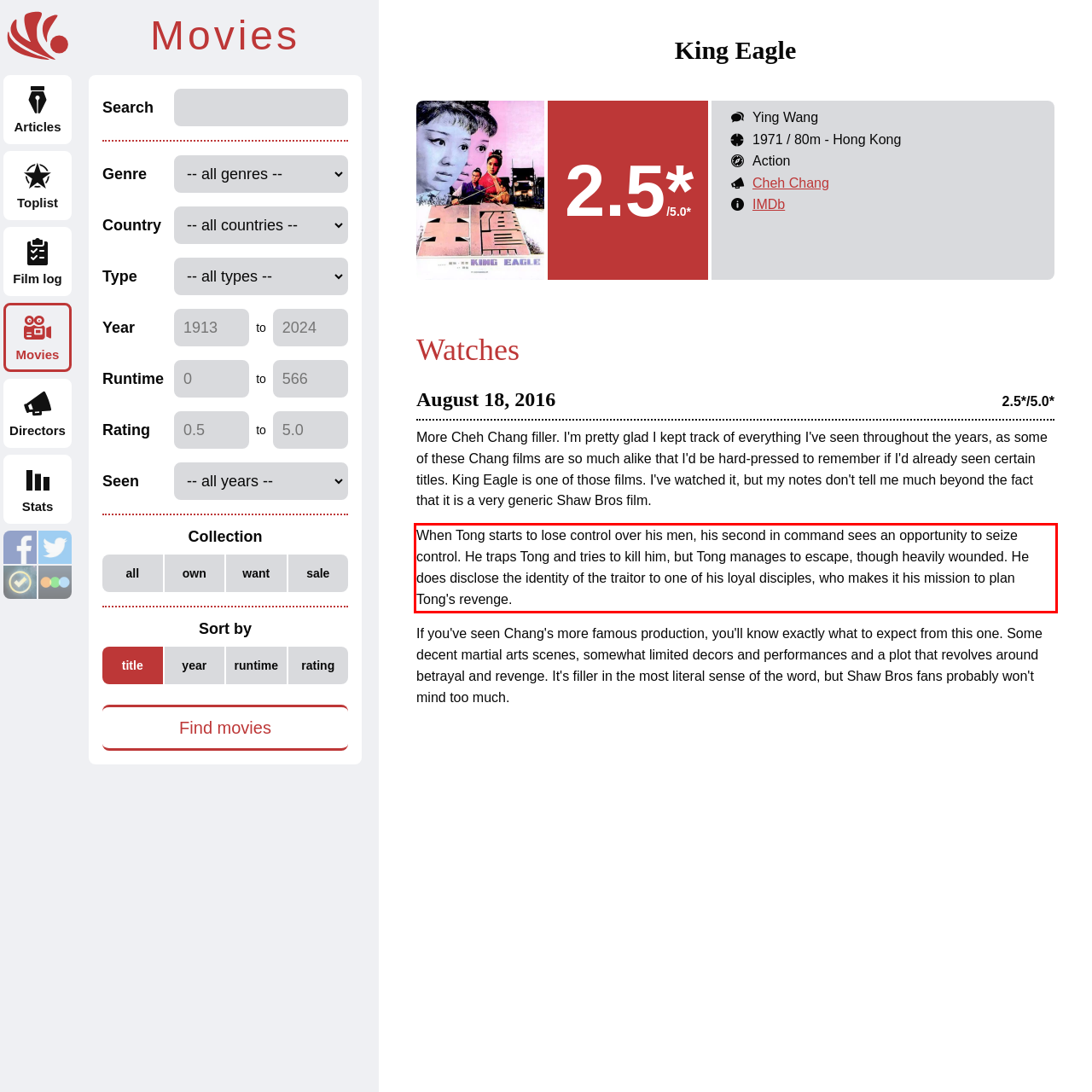You are provided with a webpage screenshot that includes a red rectangle bounding box. Extract the text content from within the bounding box using OCR.

When Tong starts to lose control over his men, his second in command sees an opportunity to seize control. He traps Tong and tries to kill him, but Tong manages to escape, though heavily wounded. He does disclose the identity of the traitor to one of his loyal disciples, who makes it his mission to plan Tong's revenge.